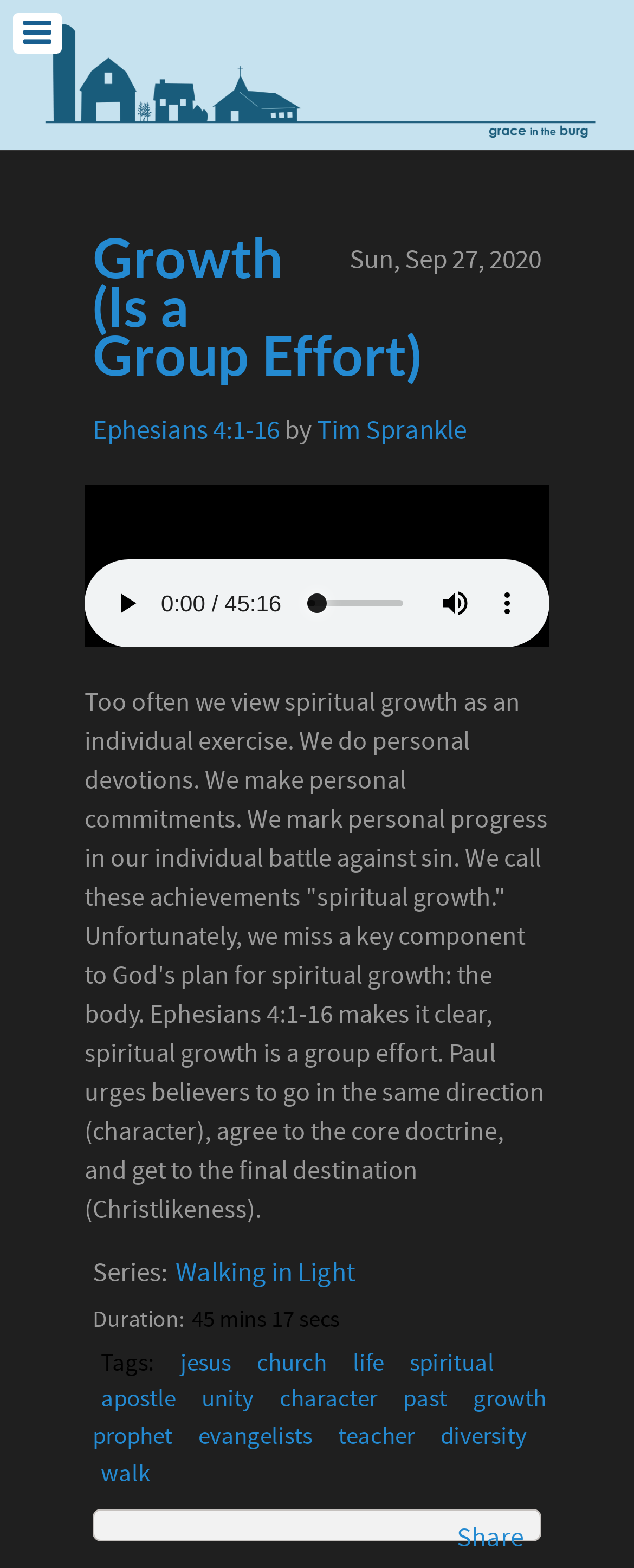Elaborate on the different components and information displayed on the webpage.

This webpage appears to be a sermon or lecture page, with a focus on spiritual growth. At the top, there is a navigation menu and a link that spans the entire width of the page. Below this, there is a heading that reads "Growth (Is a Group Effort)" with a link to the same title. The date "Sun, Sep 27, 2020" is displayed to the right of the heading.

The main content of the page is a sermon or lecture transcript, which begins with a passage from Ephesians 4:1-16. The text explains that spiritual growth is often viewed as an individual effort, but that it is actually a group effort, as emphasized in the Bible. The transcript is quite long and takes up most of the page.

To the right of the transcript, there is an audio player with controls to play, mute, and adjust the volume. Below the audio player, there are links to the sermon series, "Walking in Light", and information about the duration of the sermon, which is 45 minutes and 17 seconds.

Further down the page, there are tags or keywords related to the sermon, including "jesus", "church", "life", "spiritual", and several others. These tags are displayed in a horizontal list. Finally, there is a "Share" link at the very bottom of the page.